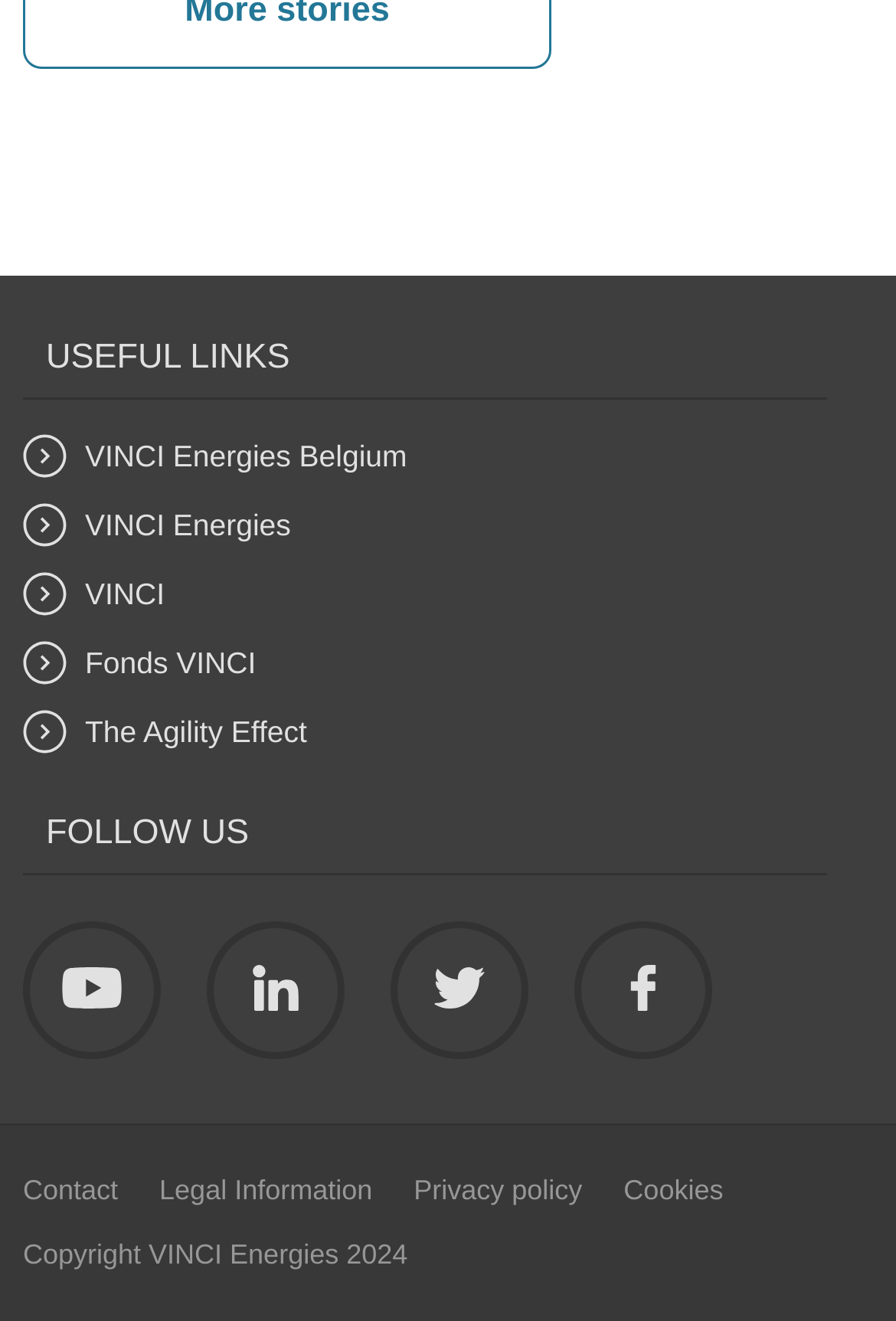Can you show the bounding box coordinates of the region to click on to complete the task described in the instruction: "Click on VINCI Energies Belgium"?

[0.026, 0.332, 0.454, 0.358]